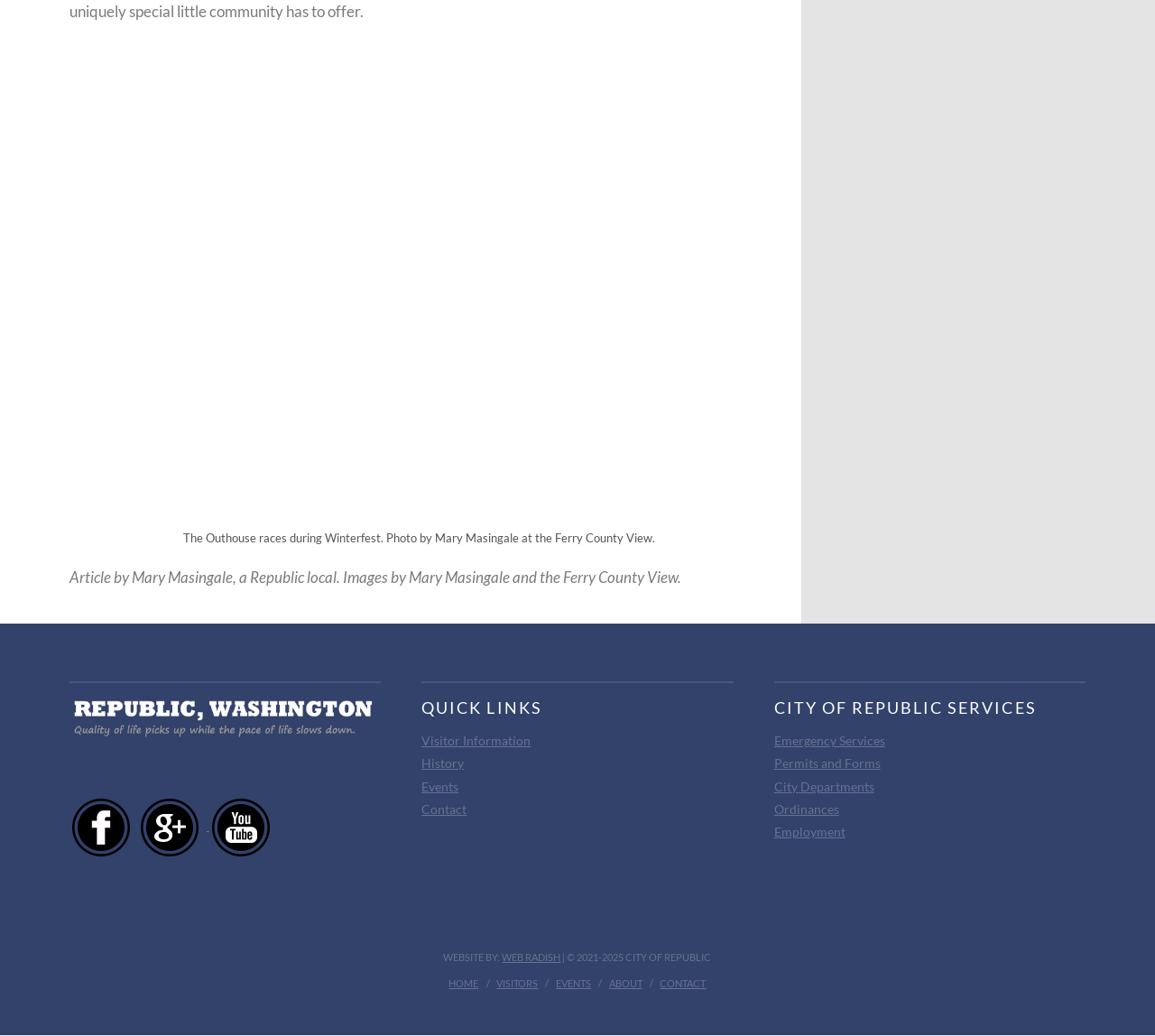What is the event shown in the figure?
With the help of the image, please provide a detailed response to the question.

The figure shows a racing event, and the caption mentions 'The Outhouse races during Winterfest.' Therefore, the event shown in the figure is Winterfest.